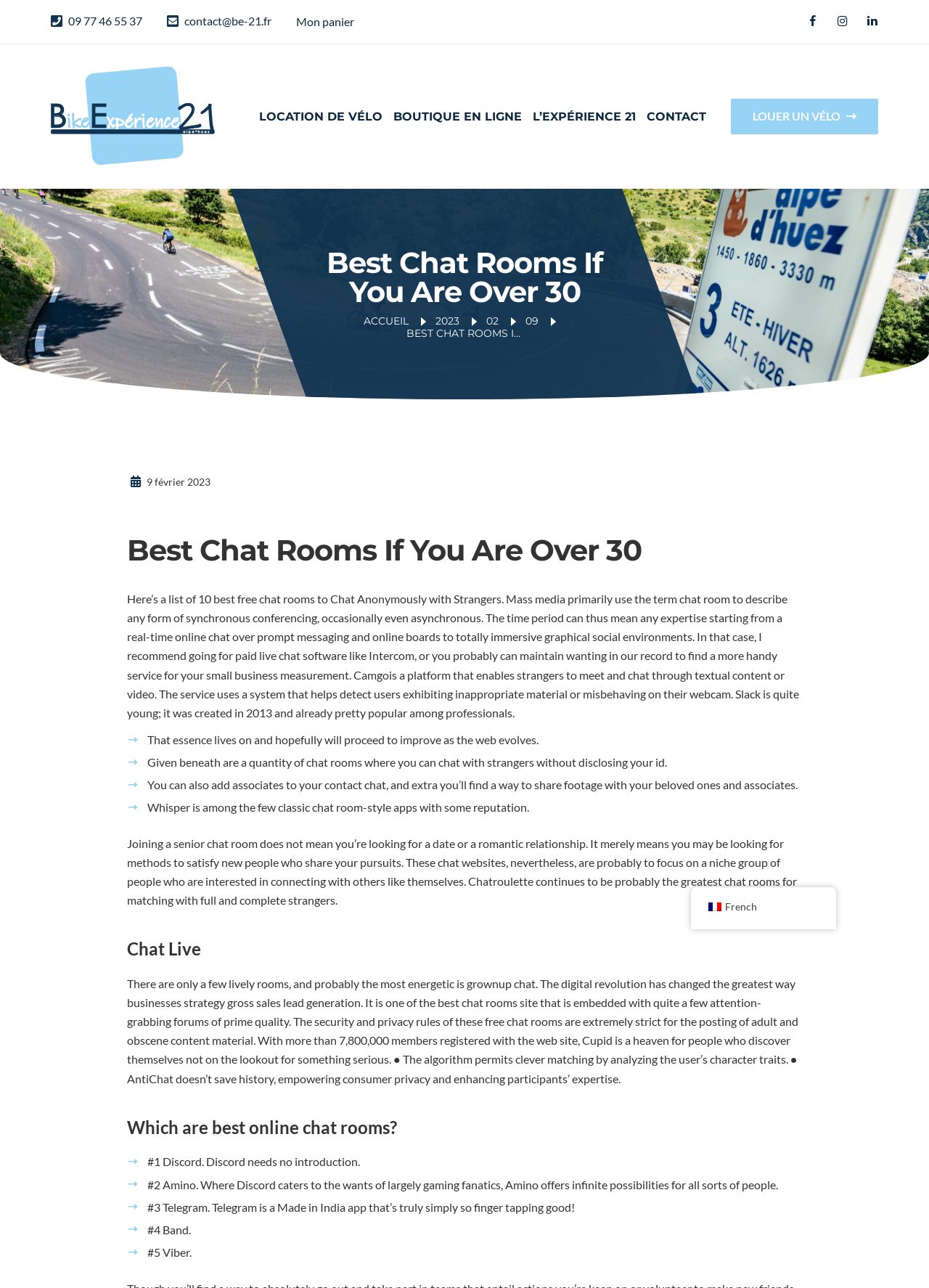Indicate the bounding box coordinates of the clickable region to achieve the following instruction: "Connect with NLM."

None